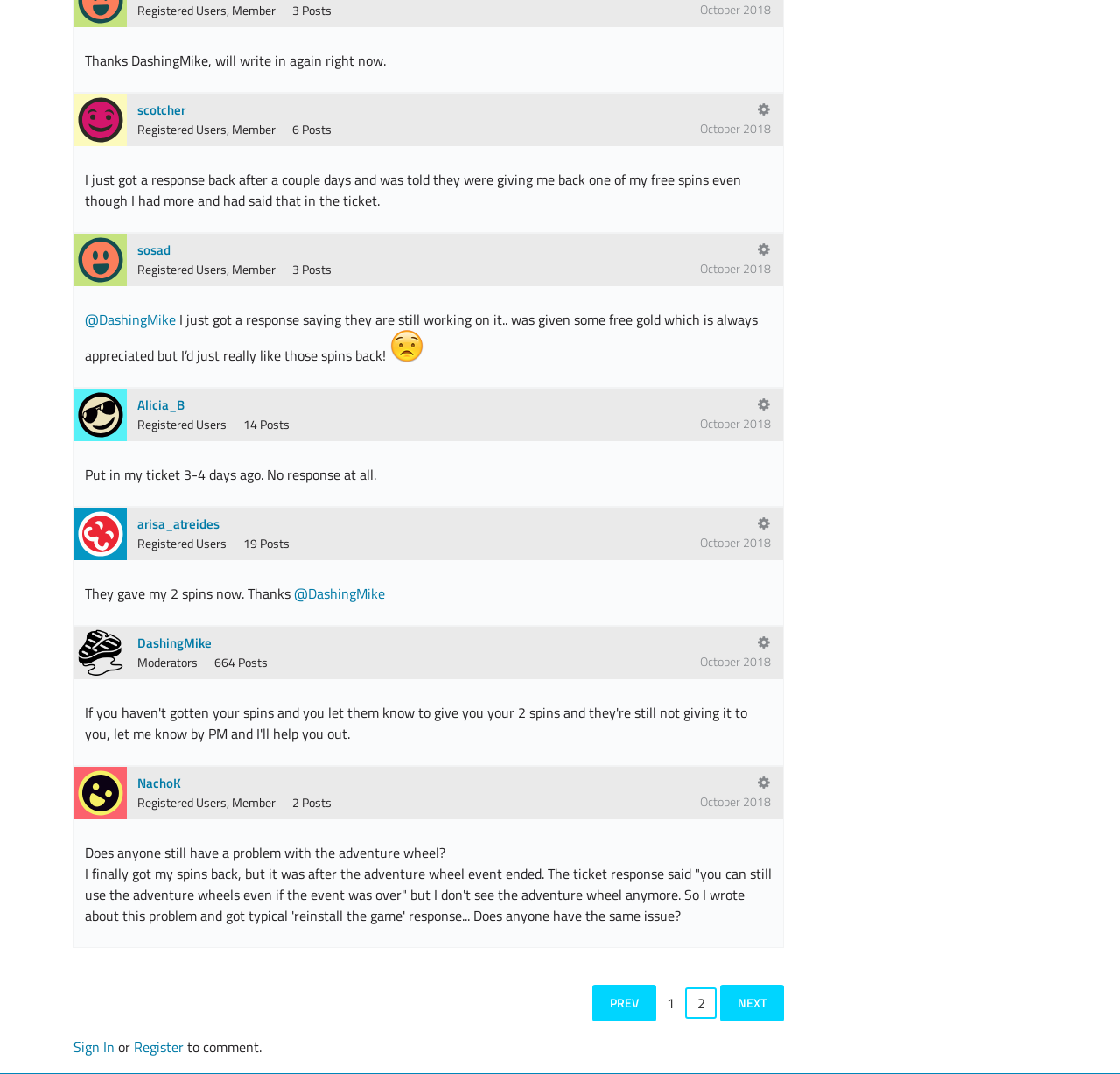Could you locate the bounding box coordinates for the section that should be clicked to accomplish this task: "View post of DashingMike".

[0.066, 0.583, 0.113, 0.629]